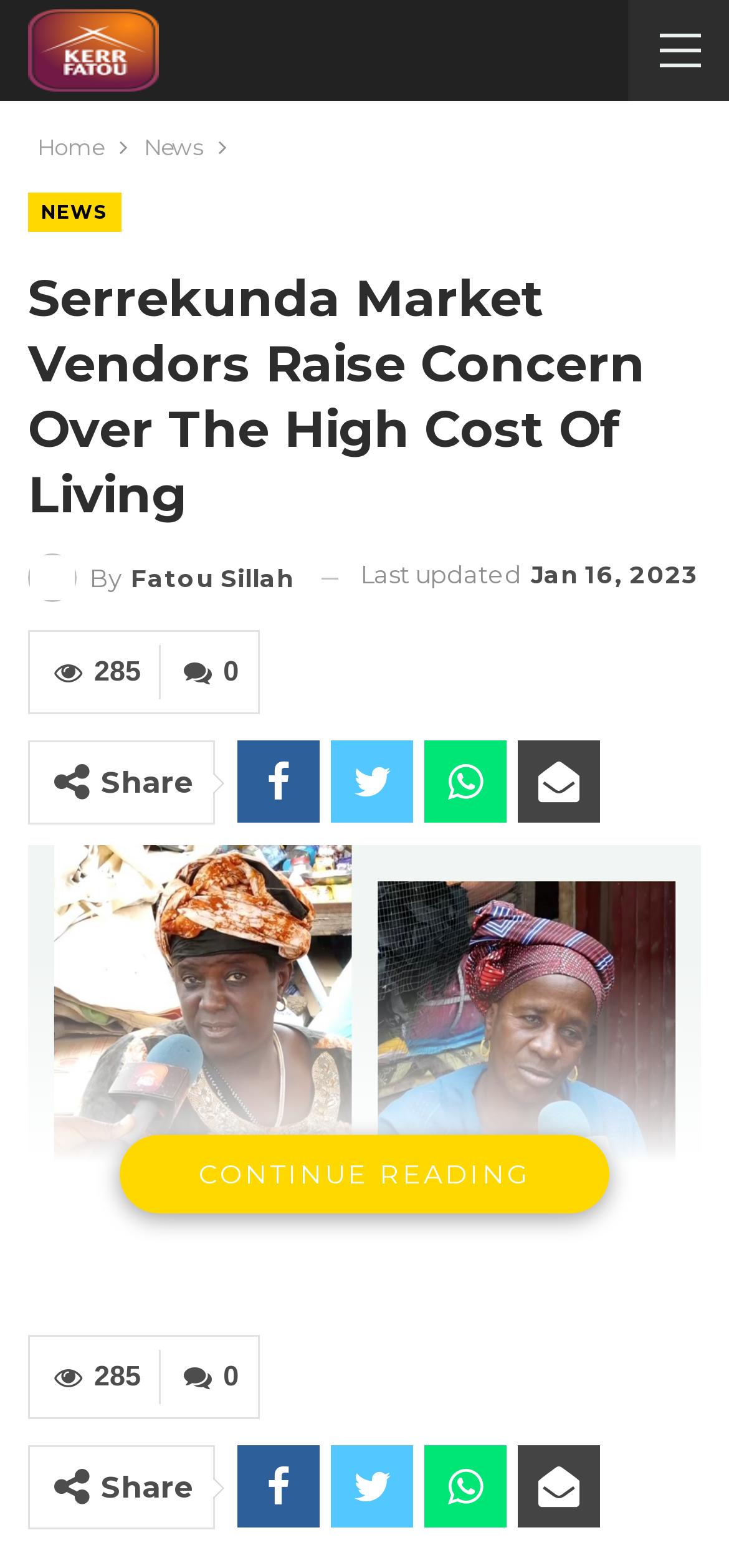Generate the text content of the main headline of the webpage.

Serrekunda Market Vendors Raise Concern Over The High Cost Of Living 